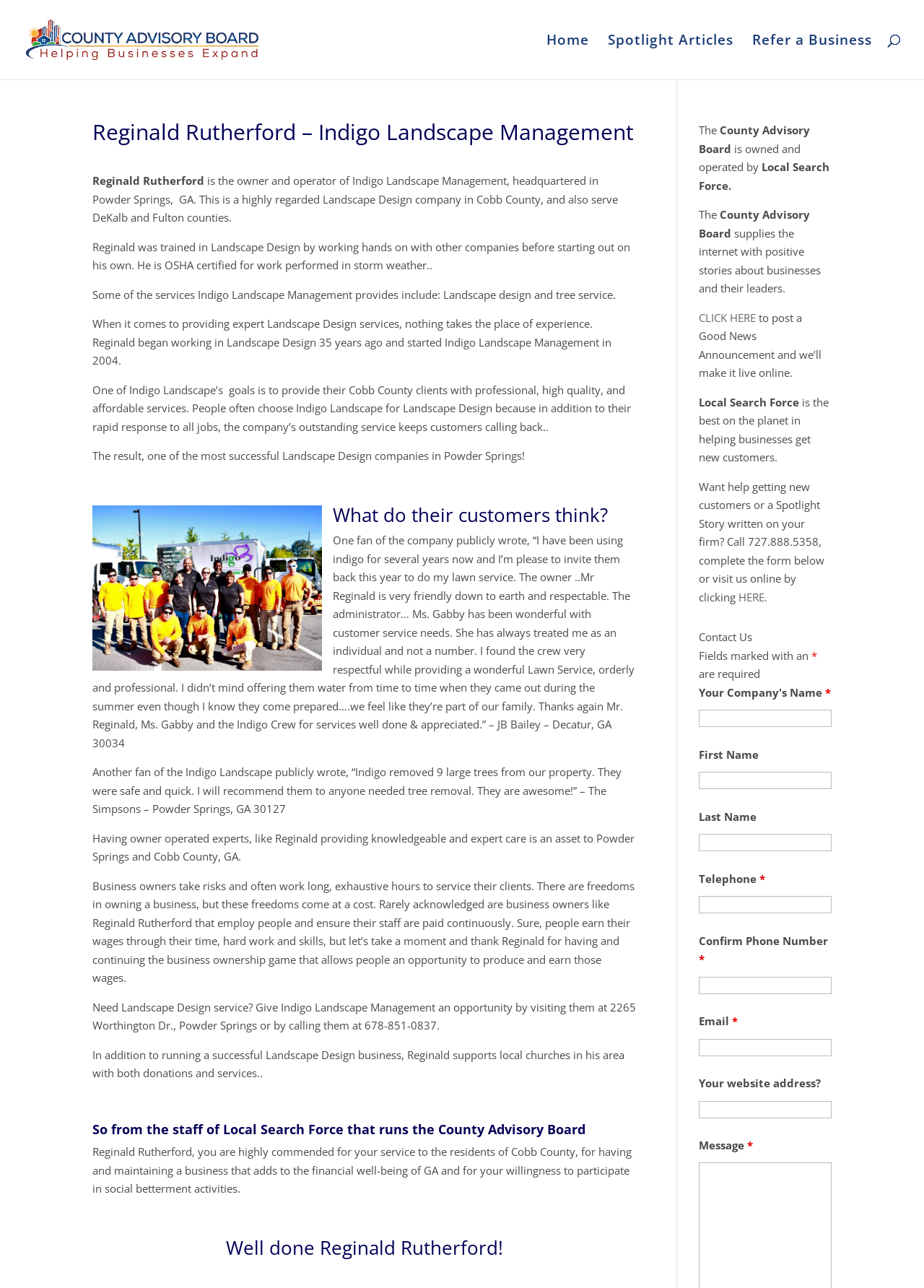Please determine the bounding box coordinates of the section I need to click to accomplish this instruction: "Call the phone number 727.888.5358".

[0.756, 0.372, 0.892, 0.469]